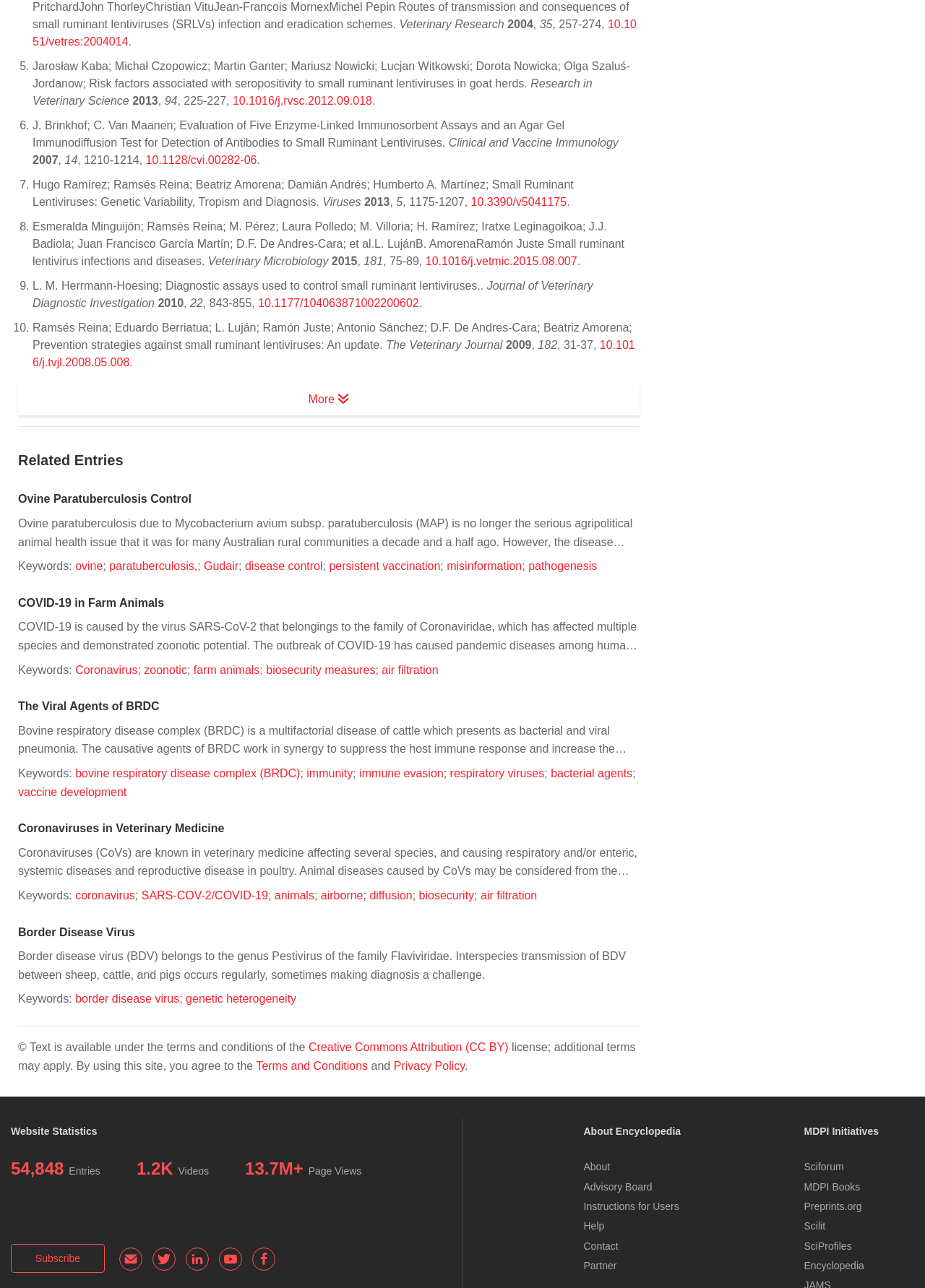Identify the bounding box coordinates necessary to click and complete the given instruction: "View the 'Ovine Paratuberculosis Control' related entry".

[0.02, 0.383, 0.207, 0.392]